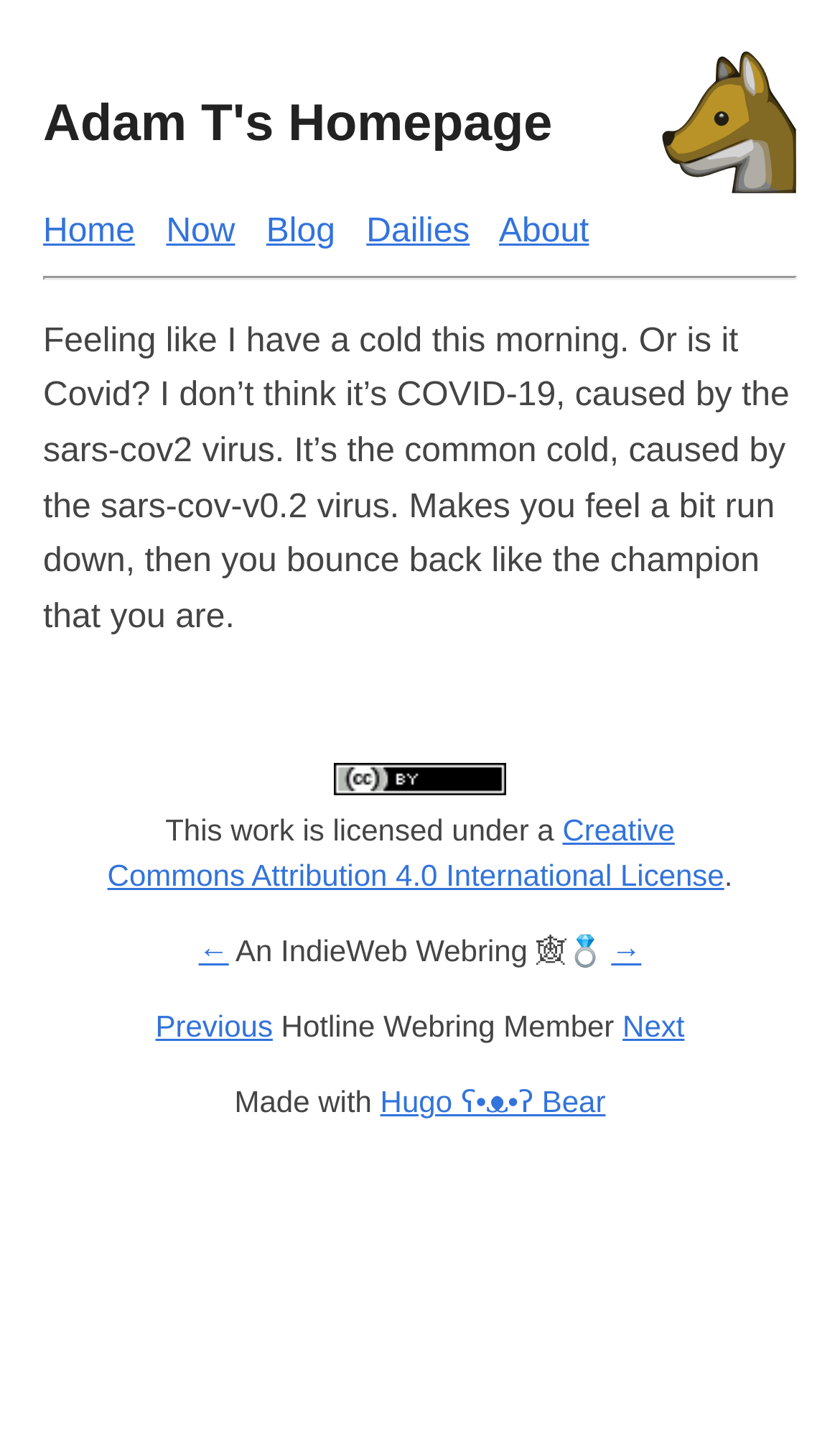Please identify the bounding box coordinates of the element's region that should be clicked to execute the following instruction: "Go to Stamps World website". The bounding box coordinates must be four float numbers between 0 and 1, i.e., [left, top, right, bottom].

None